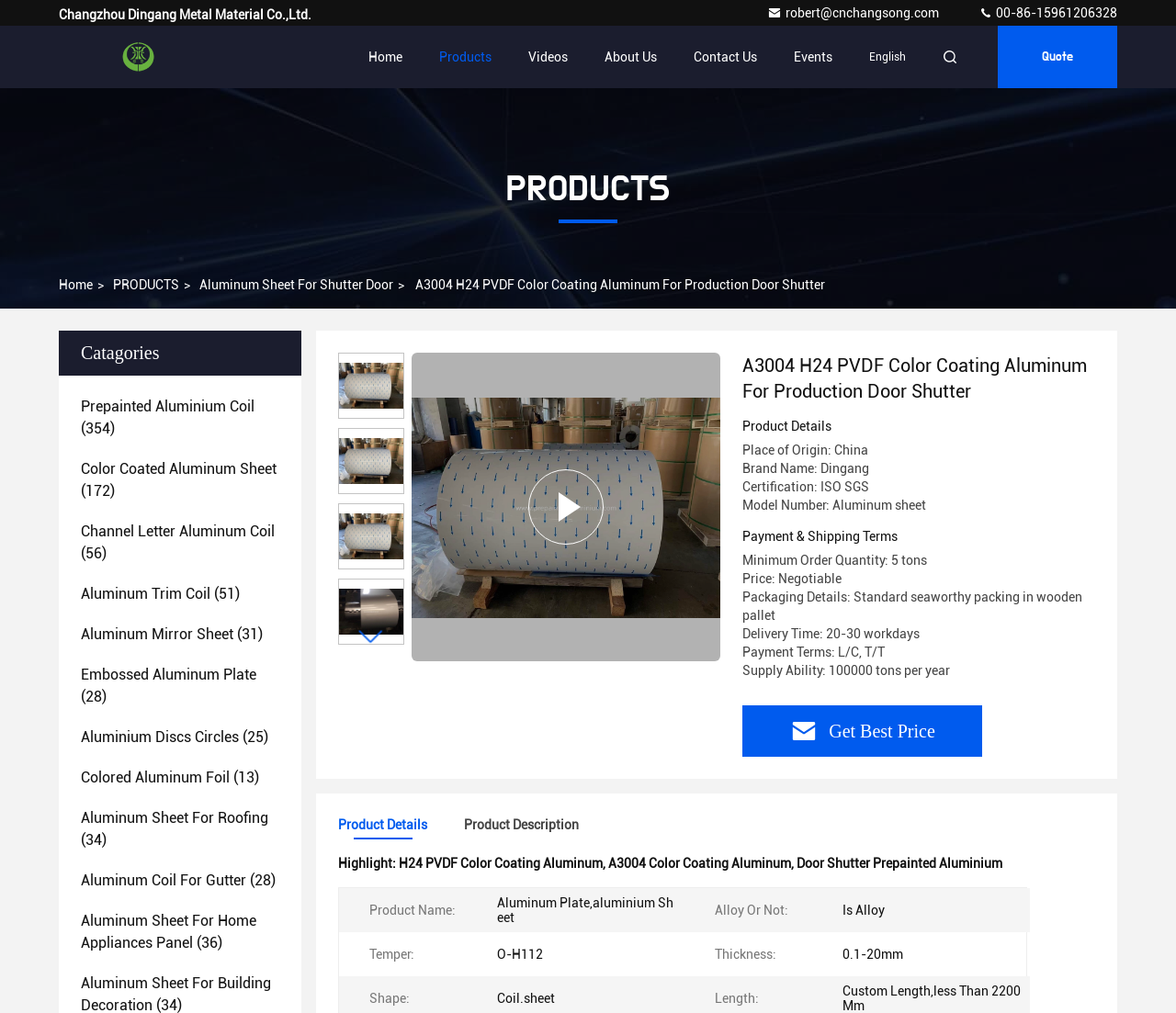Explain the contents of the webpage comprehensively.

This webpage is about A3004 H24 PVDF Color Coating Aluminum For Production Door Shutter, a product from Changzhou Dingang Metal Material Co.,Ltd. in China. 

At the top of the page, there is a company logo and contact information, including an email address and phone number. Below that, there are navigation links to different sections of the website, such as Home, Products, Videos, About Us, Contact Us, and Events.

The main content of the page is divided into two sections. On the left, there is a list of product categories, including Prepainted Aluminium Coil, Color Coated Aluminum Sheet, Channel Letter Aluminum Coil, and more. Each category has a heading and a link to a related page.

On the right, there is a detailed description of the A3004 H24 PVDF Color Coating Aluminum For Production Door Shutter product. The product name is displayed prominently, followed by a series of images showcasing the product from different angles. Below the images, there are specifications and details about the product, including its place of origin, brand name, certification, model number, payment and shipping terms, and more.

There are also buttons to navigate through the product images, as well as a "Get Best Price" button. At the bottom of the page, there are links to related pages, such as Product Details and Product Description.